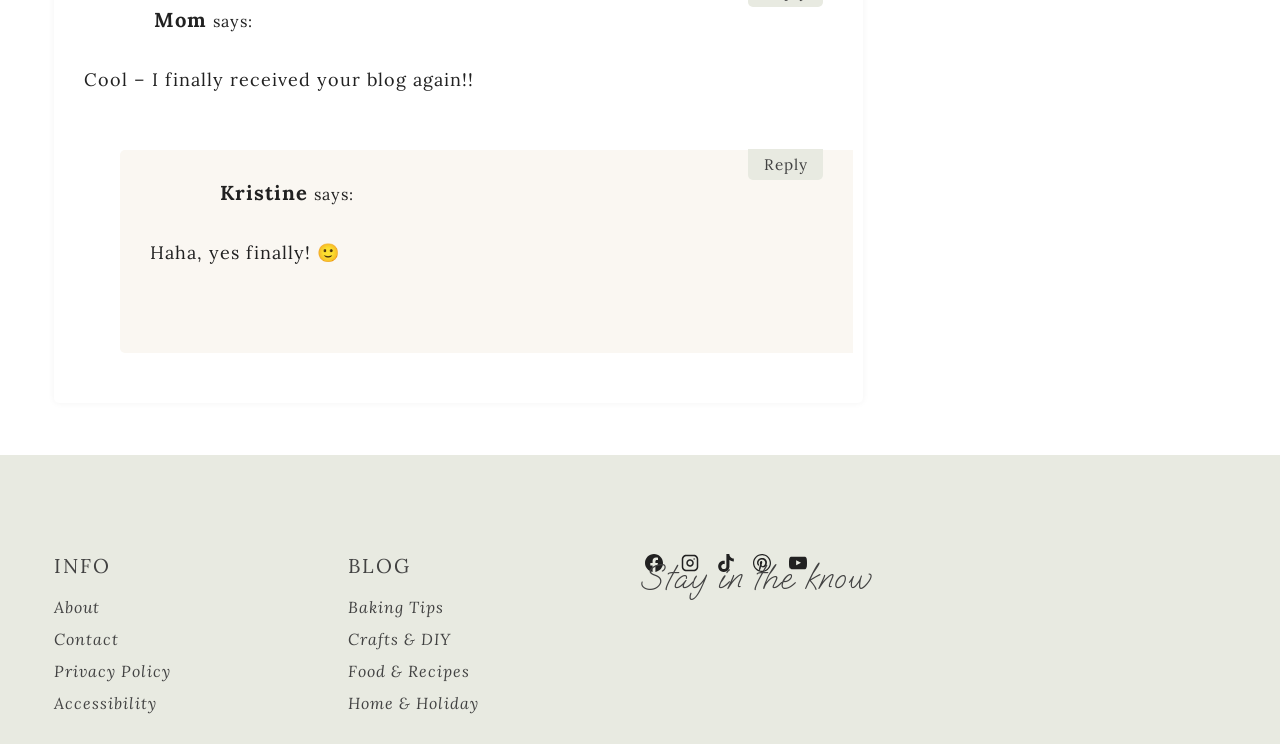What is the text of the first comment in the blog post?
Refer to the image and provide a concise answer in one word or phrase.

Cool – I finally received your blog again!!